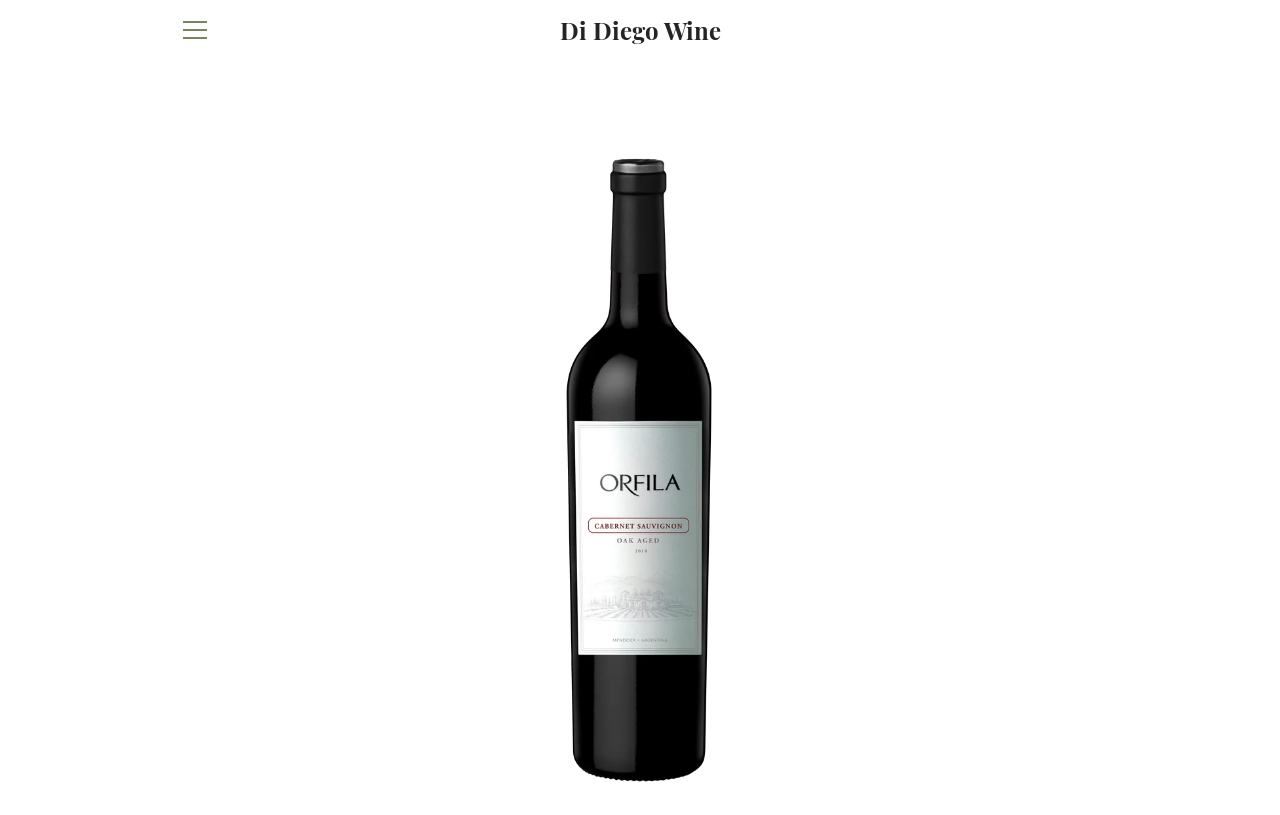Identify the first-level heading on the webpage and generate its text content.

Orfila Cabernet Sauvignon Oak Aged